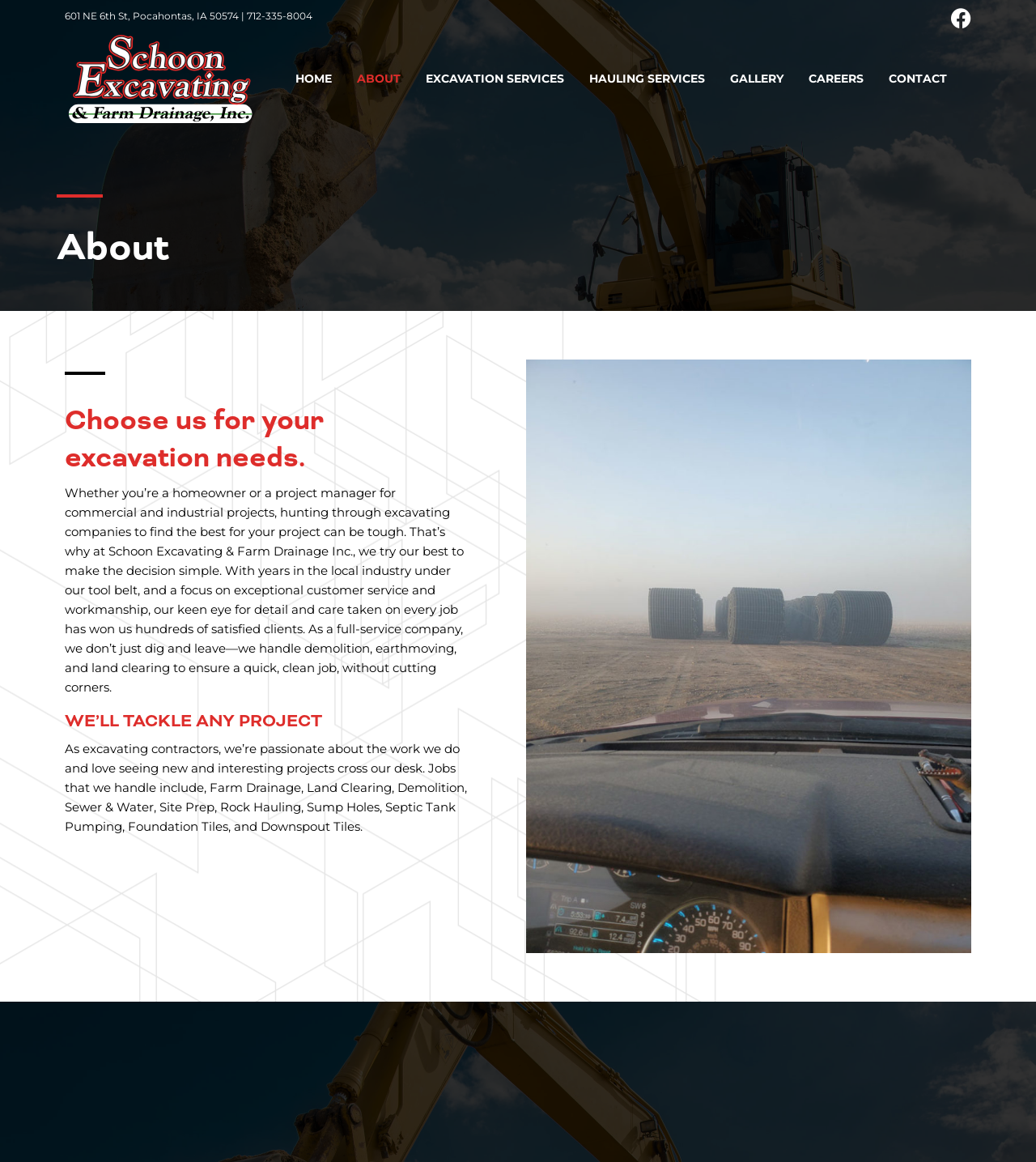Please identify the coordinates of the bounding box for the clickable region that will accomplish this instruction: "Visit the company website".

[0.062, 0.061, 0.258, 0.073]